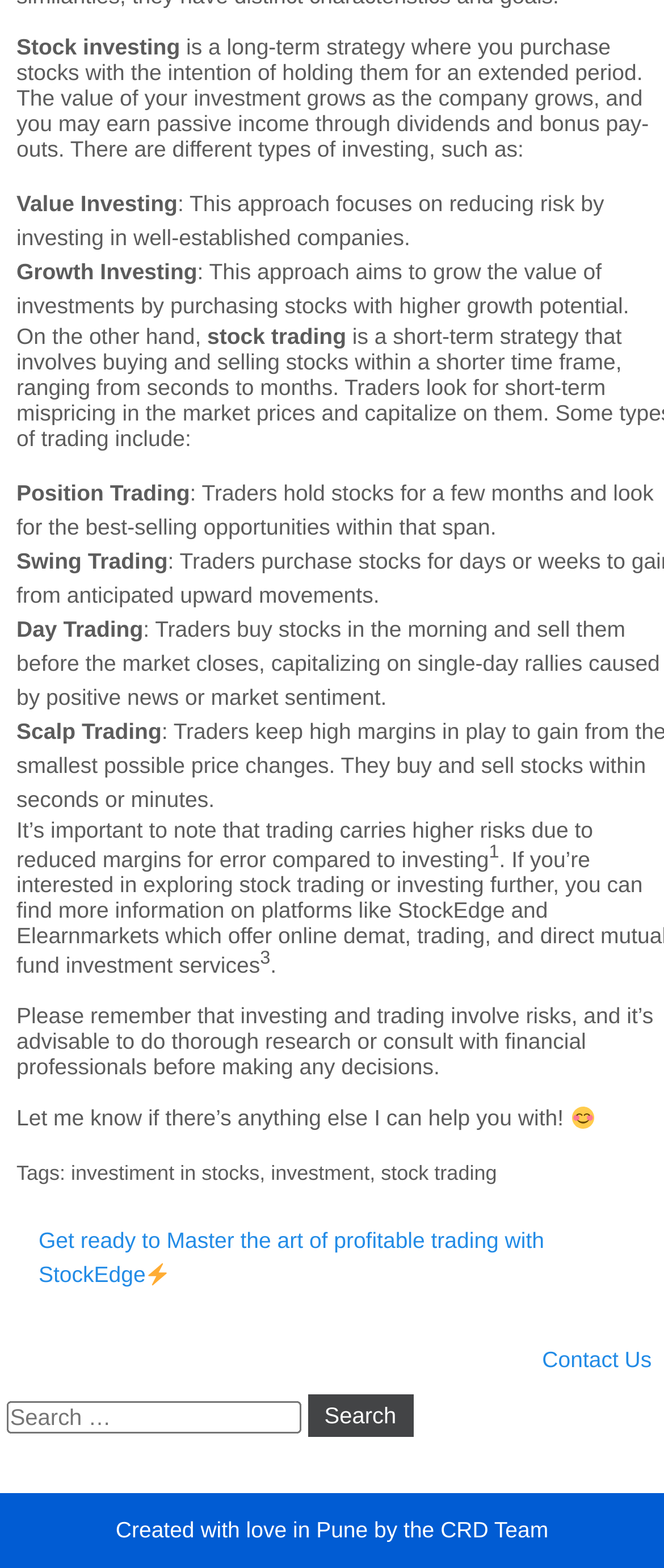Please determine the bounding box coordinates, formatted as (top-left x, top-left y, bottom-right x, bottom-right y), with all values as floating point numbers between 0 and 1. Identify the bounding box of the region described as: stock trading

[0.312, 0.206, 0.521, 0.222]